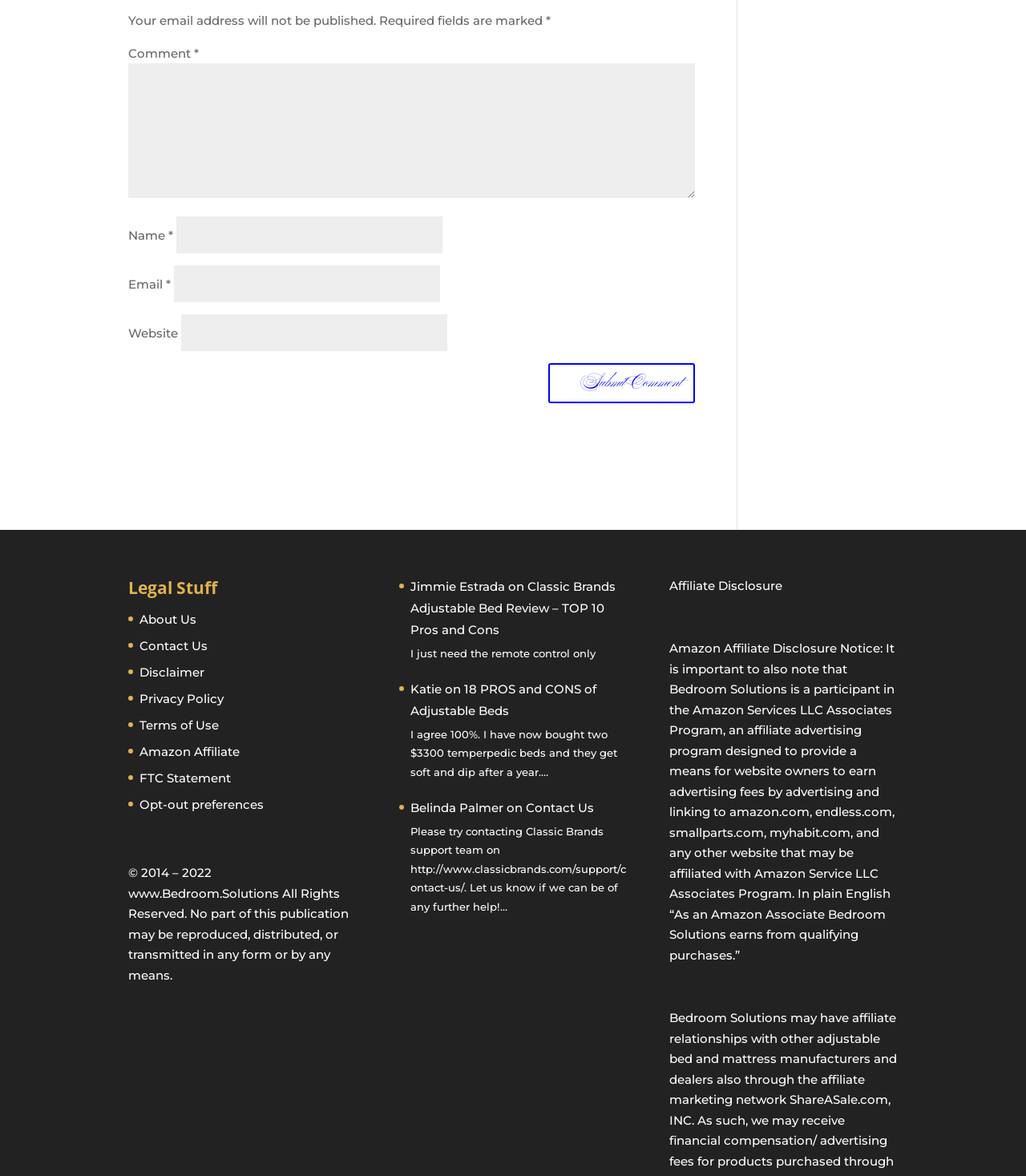Please find and report the bounding box coordinates of the element to click in order to perform the following action: "Enter your name". The coordinates should be expressed as four float numbers between 0 and 1, in the format [left, top, right, bottom].

[0.172, 0.184, 0.431, 0.215]